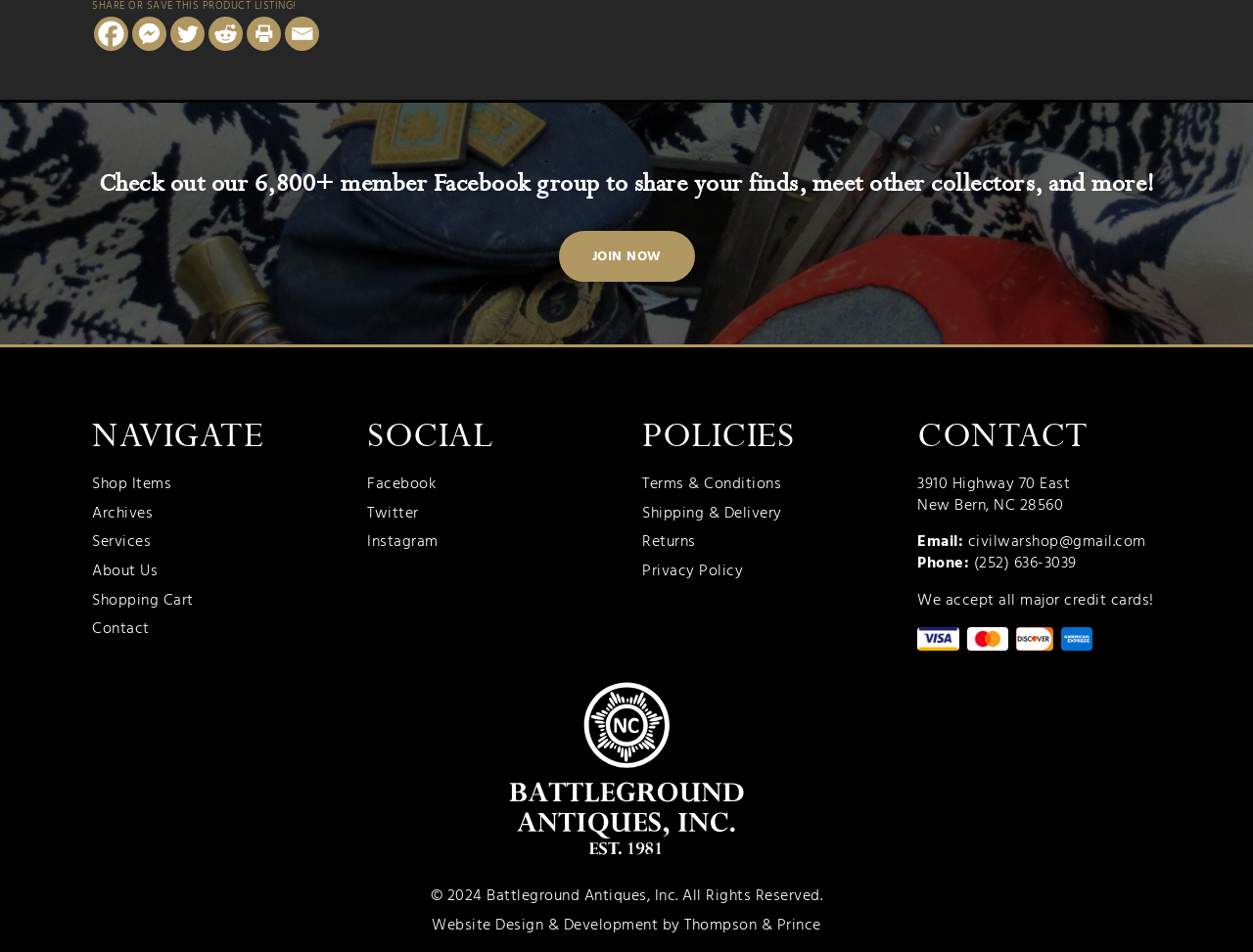Determine the bounding box coordinates for the area you should click to complete the following instruction: "Go to the shopping cart".

[0.073, 0.62, 0.268, 0.642]